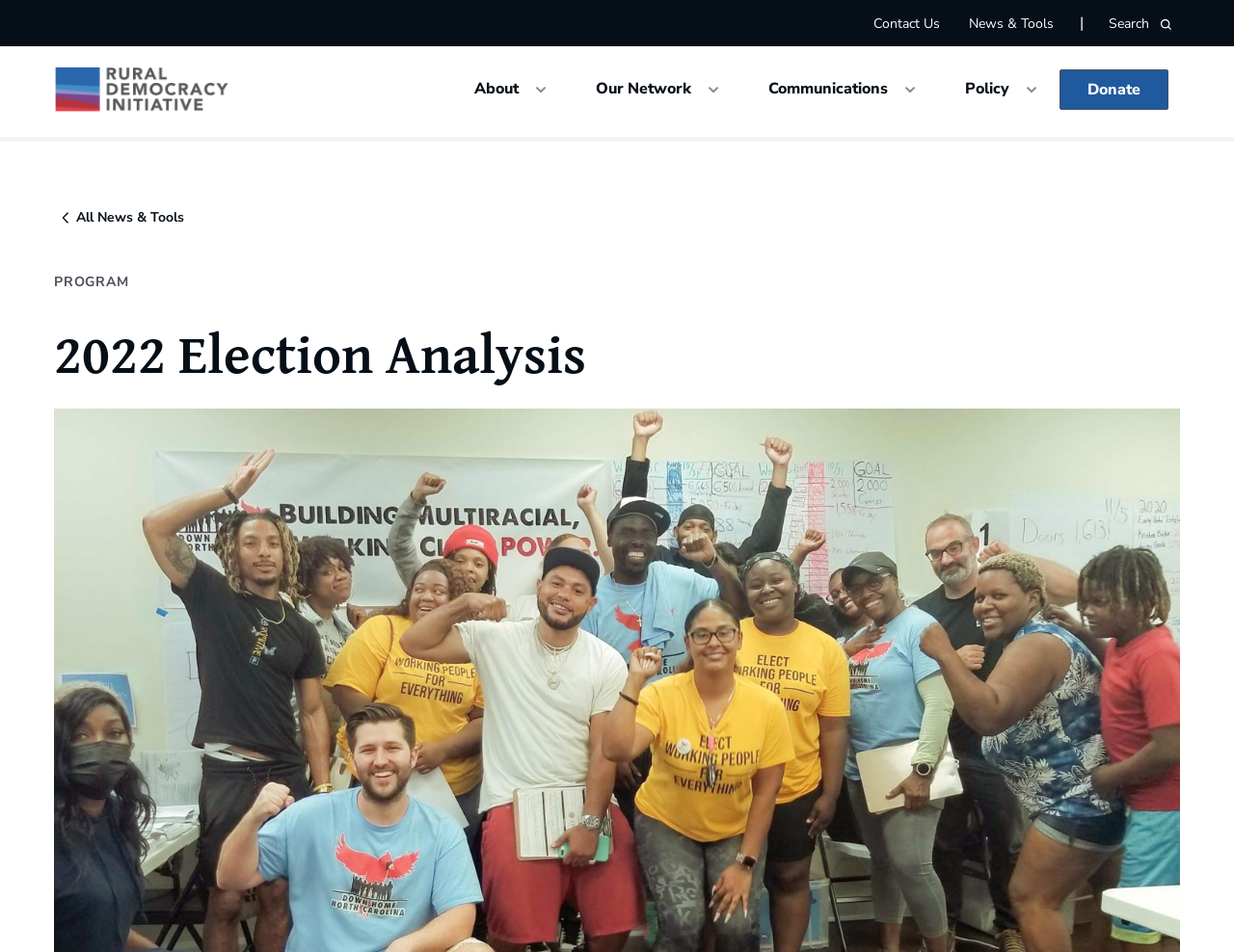Identify the bounding box coordinates for the element you need to click to achieve the following task: "Go to the home page". The coordinates must be four float values ranging from 0 to 1, formatted as [left, top, right, bottom].

None